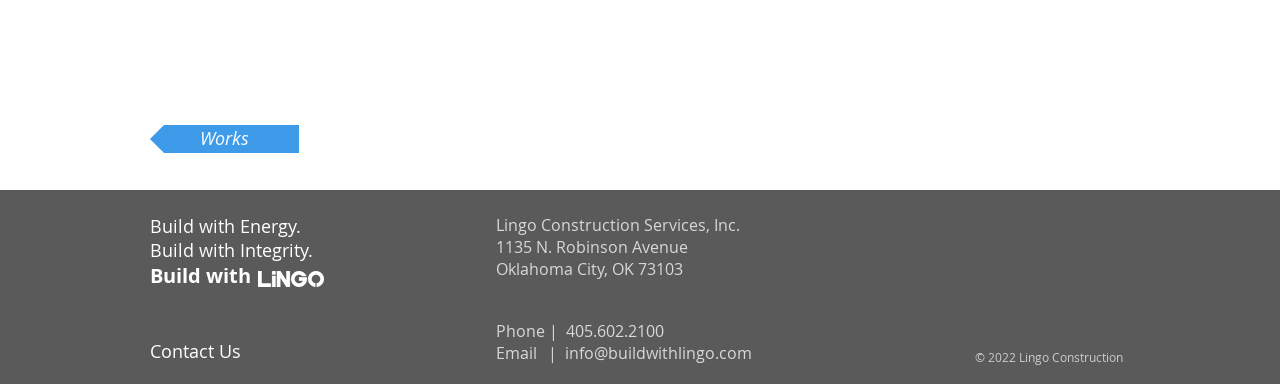Extract the bounding box coordinates of the UI element described: "Contact Us". Provide the coordinates in the format [left, top, right, bottom] with values ranging from 0 to 1.

[0.117, 0.862, 0.235, 0.966]